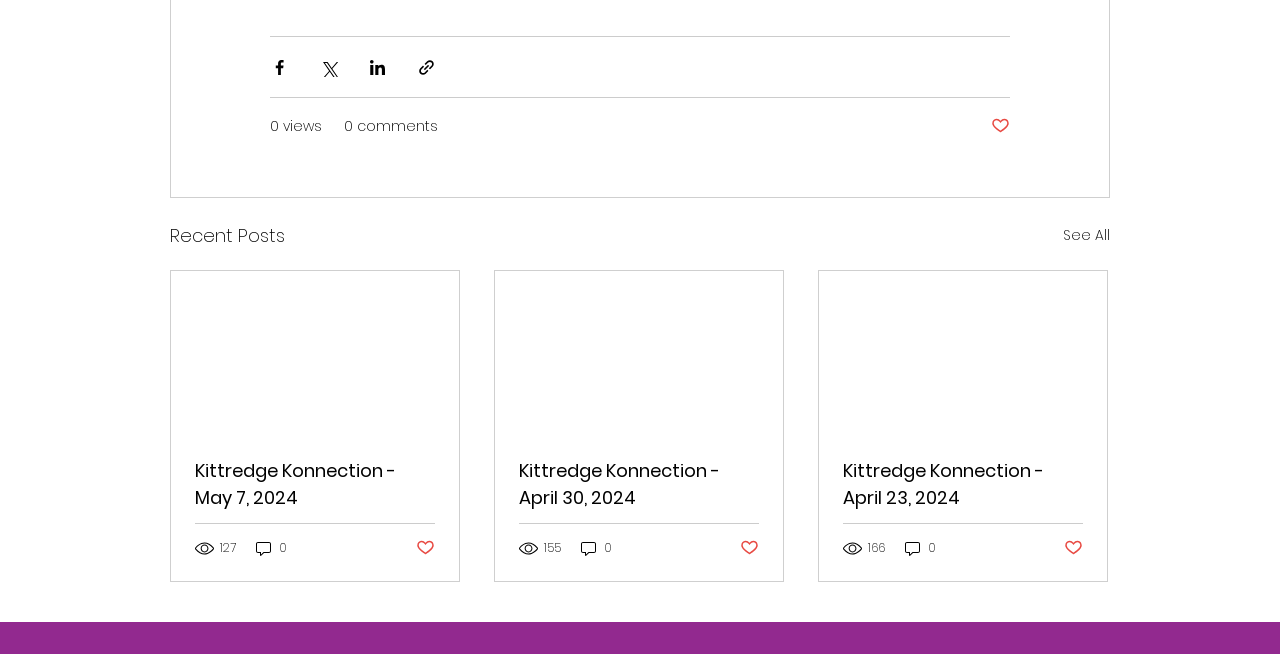Determine the bounding box coordinates of the element's region needed to click to follow the instruction: "Like a post". Provide these coordinates as four float numbers between 0 and 1, formatted as [left, top, right, bottom].

[0.325, 0.822, 0.34, 0.854]